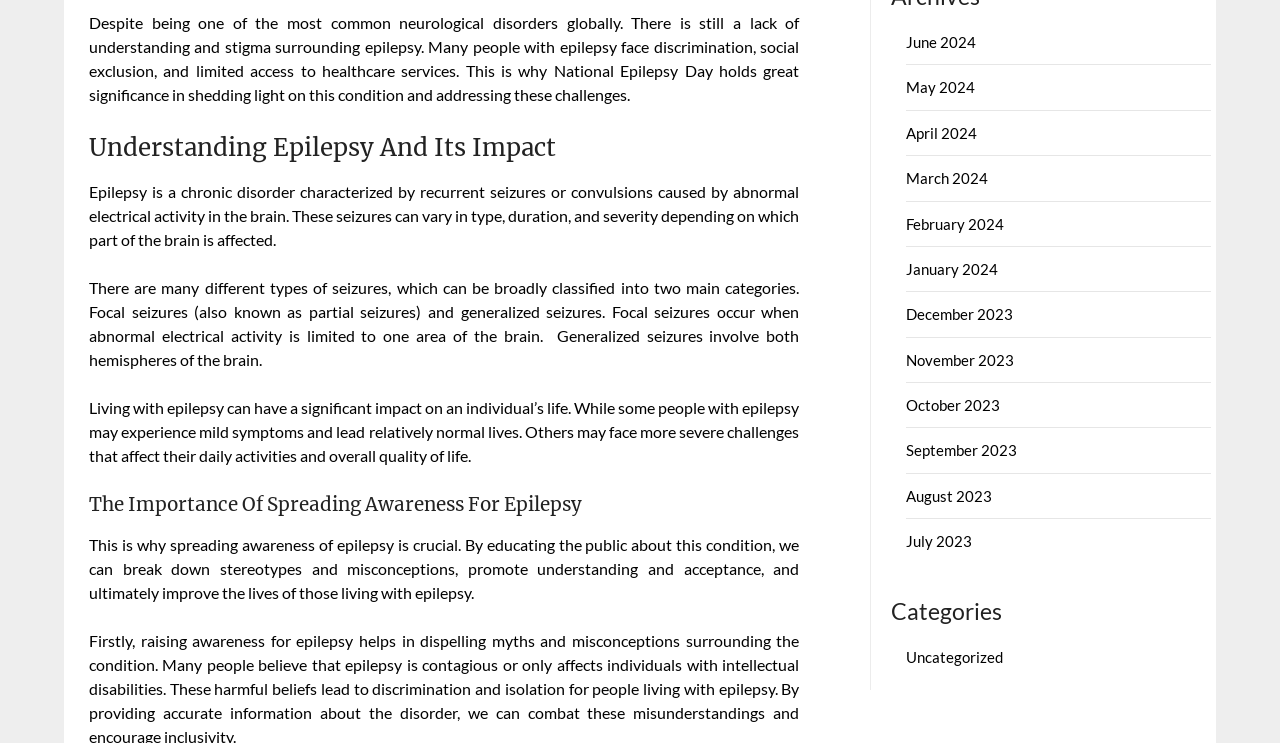Using details from the image, please answer the following question comprehensively:
What is the main topic of this webpage?

Based on the content of the webpage, it appears to be discussing epilepsy, its impact, and the importance of spreading awareness about the condition. The text describes what epilepsy is, its types, and how it affects individuals, indicating that the main topic of this webpage is epilepsy.